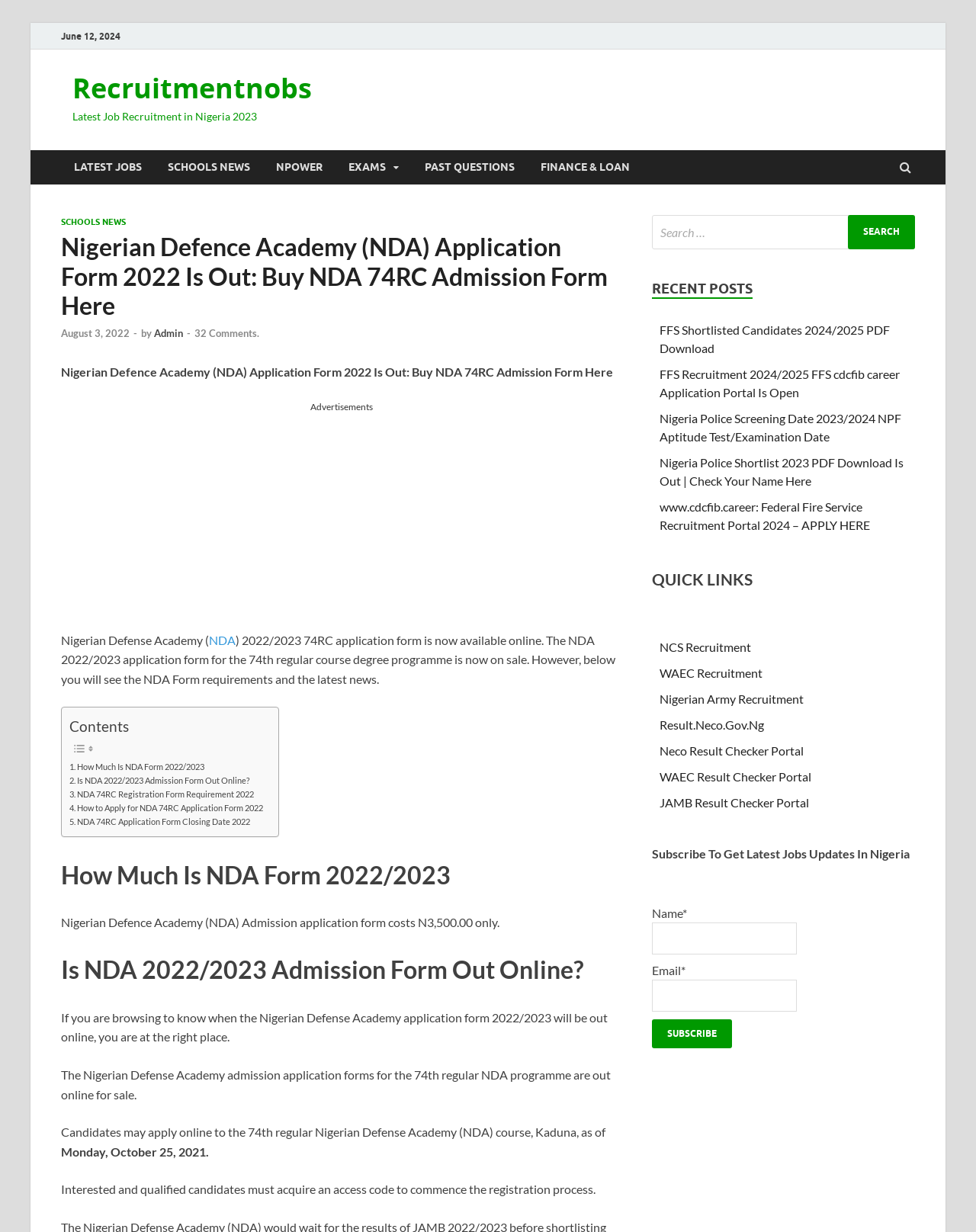Reply to the question with a single word or phrase:
What is the purpose of acquiring an access code?

To commence the registration process